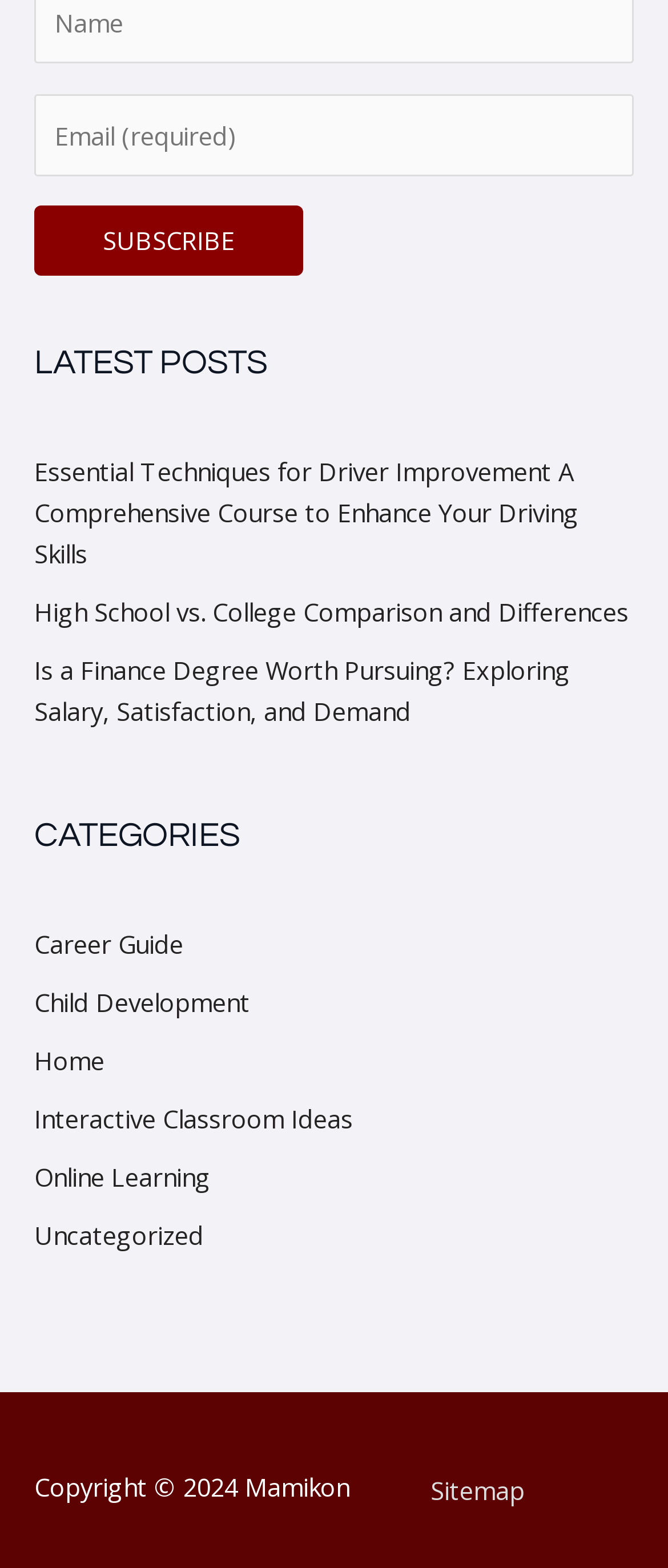Please locate the bounding box coordinates of the element that should be clicked to achieve the given instruction: "Enter email address".

[0.051, 0.06, 0.949, 0.112]